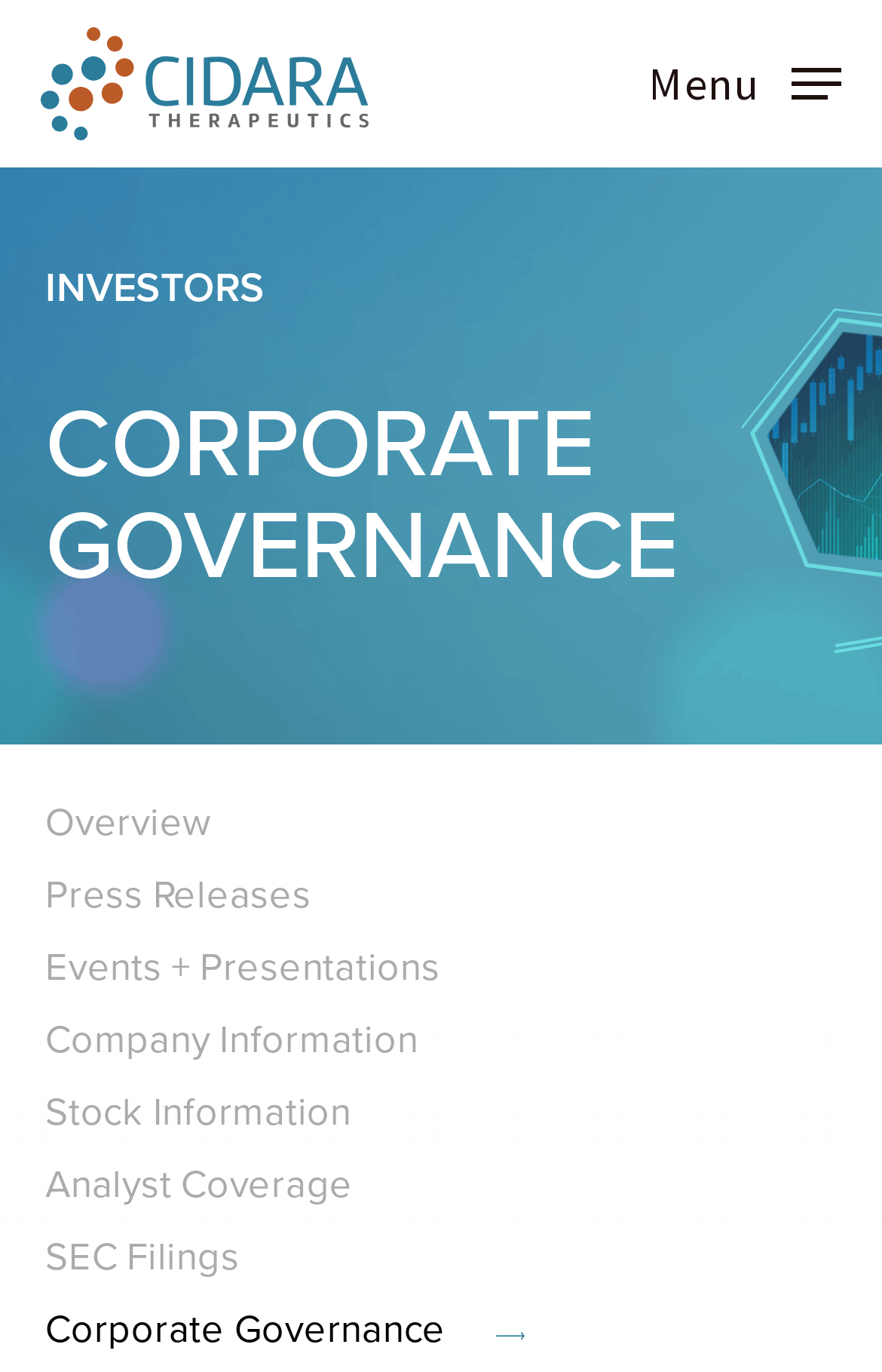What is the main category of the webpage?
Based on the screenshot, provide a one-word or short-phrase response.

Corporate Governance